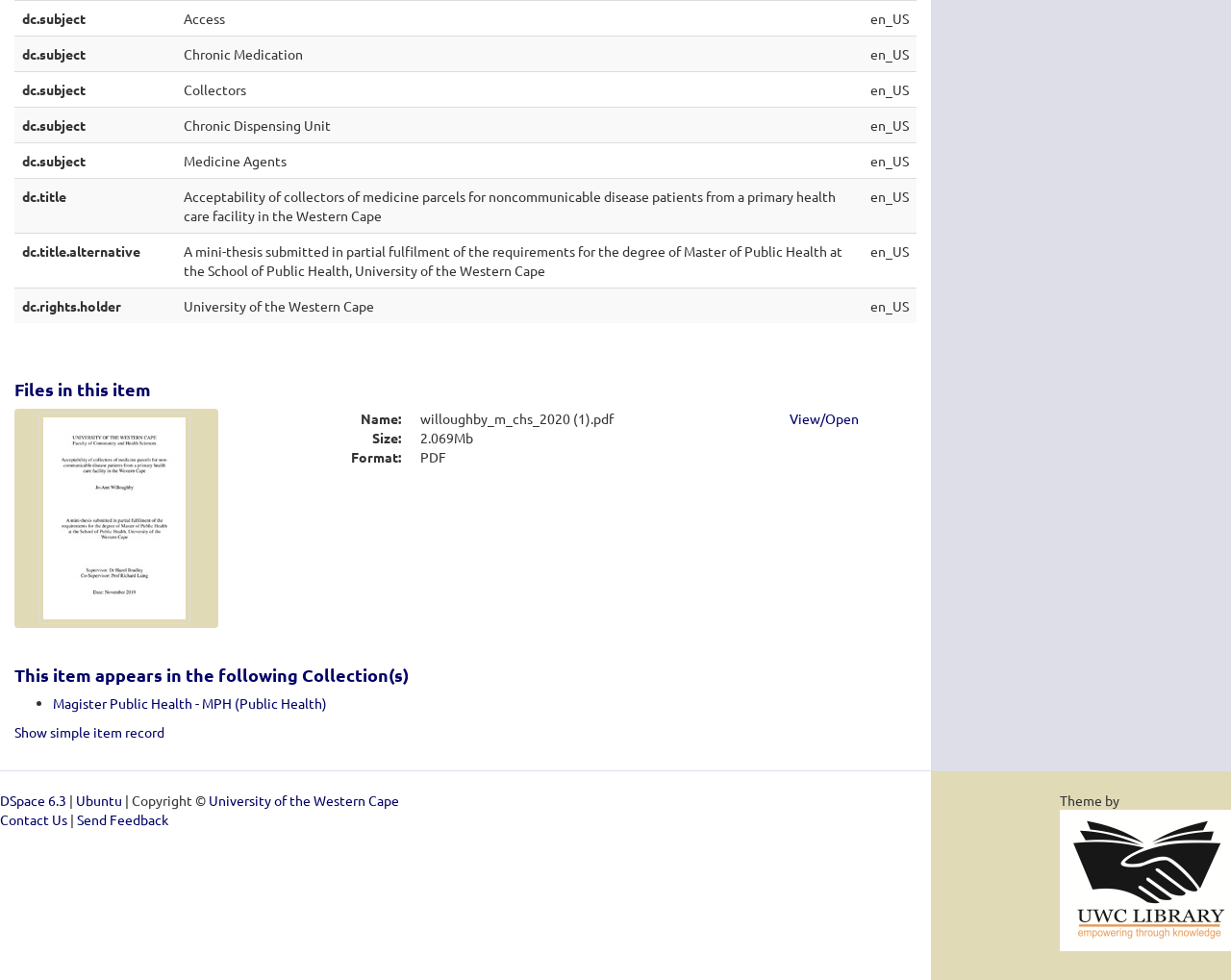Can you identify the bounding box coordinates of the clickable region needed to carry out this instruction: 'View the thumbnail'? The coordinates should be four float numbers within the range of 0 to 1, stated as [left, top, right, bottom].

[0.012, 0.421, 0.174, 0.637]